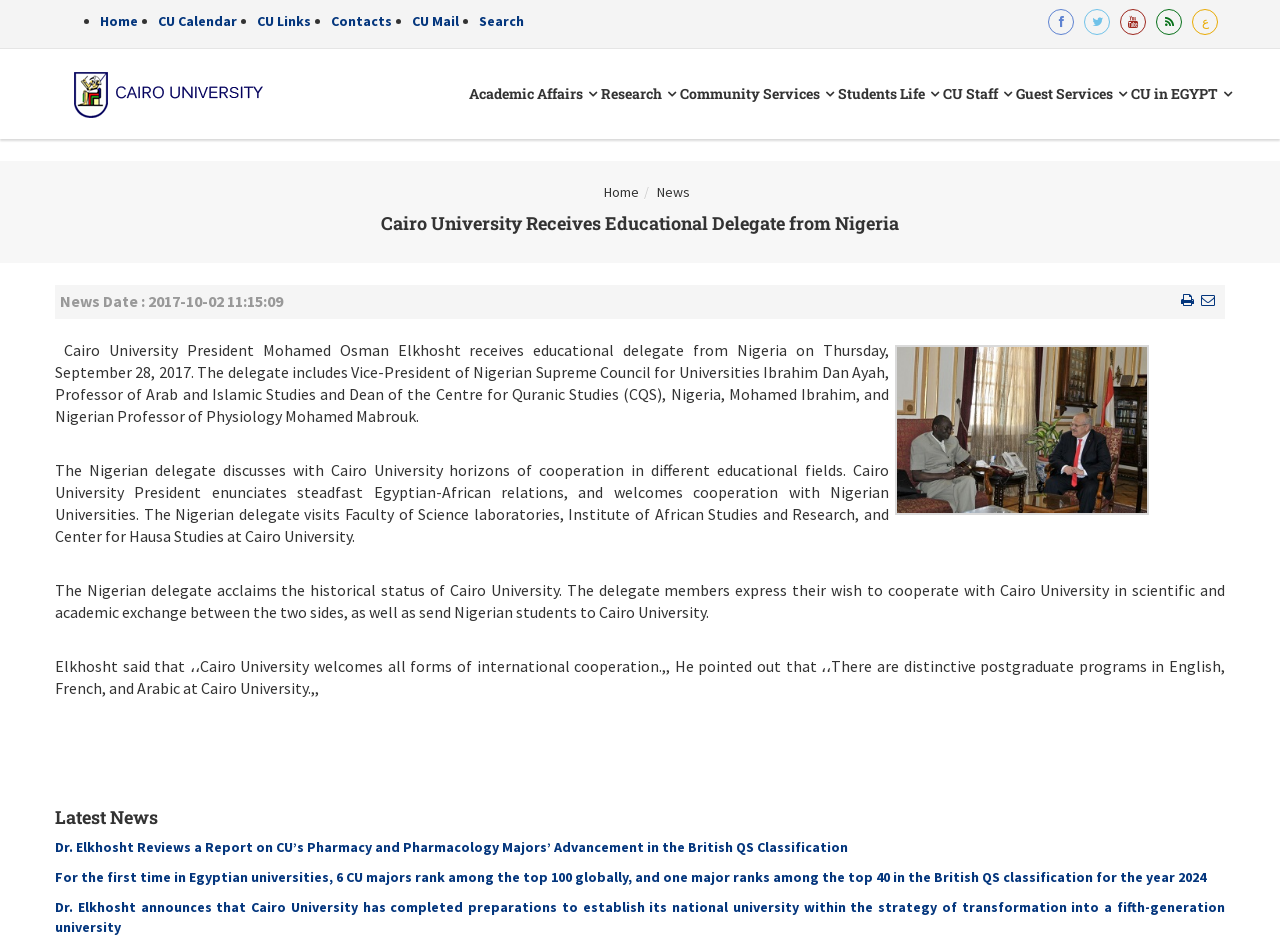Locate the UI element described by CU Staff and provide its bounding box coordinates. Use the format (top-left x, top-left y, bottom-right x, bottom-right y) with all values as floating point numbers between 0 and 1.

[0.731, 0.078, 0.785, 0.121]